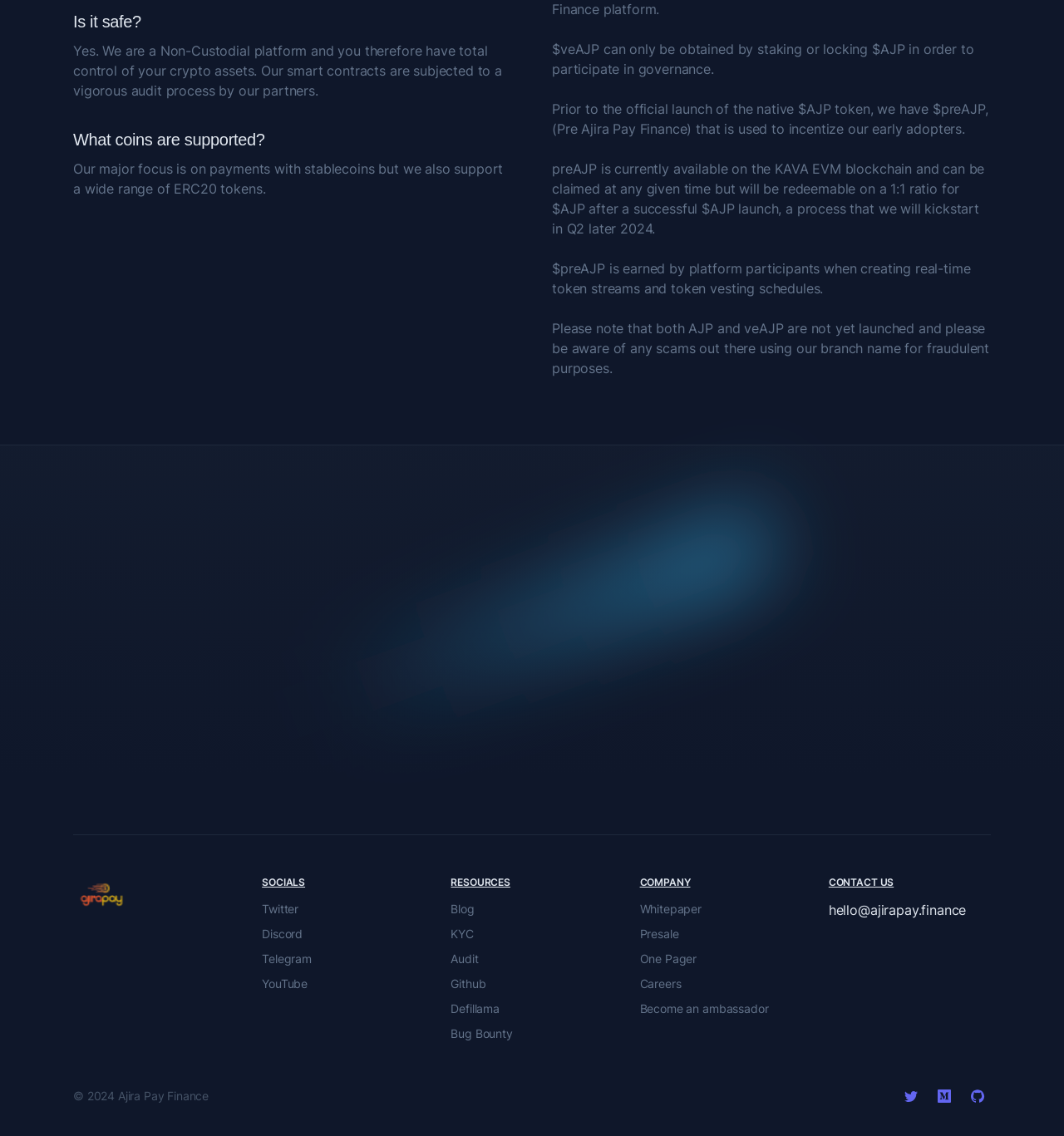Please identify the bounding box coordinates of the element I should click to complete this instruction: 'Contact us through email'. The coordinates should be given as four float numbers between 0 and 1, like this: [left, top, right, bottom].

[0.779, 0.794, 0.908, 0.809]